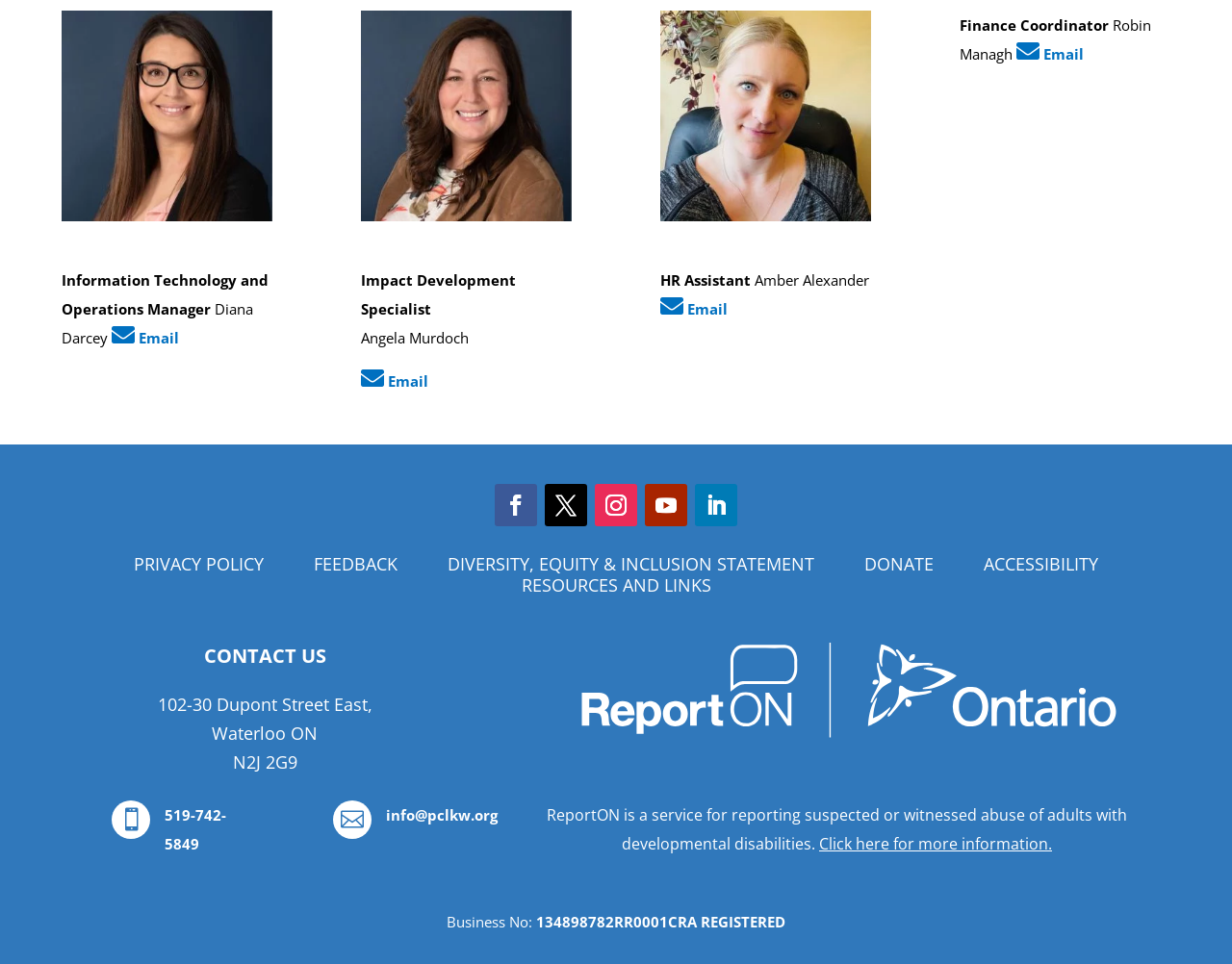What is the purpose of the ReportON service?
Analyze the image and provide a thorough answer to the question.

The answer can be found by reading the StaticText element with the text 'ReportON is a service for reporting suspected or witnessed abuse of adults with developmental disabilities'.